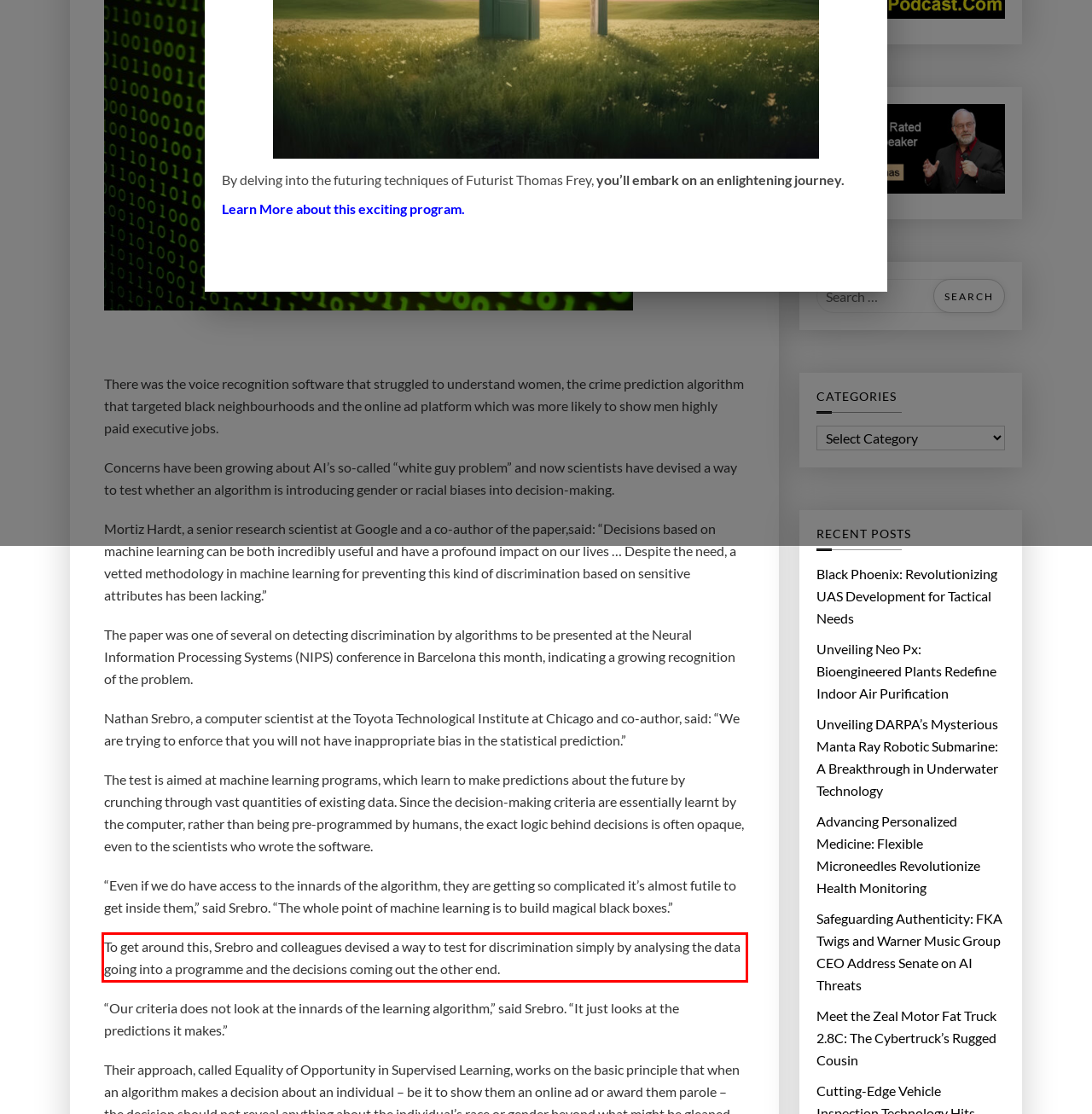With the given screenshot of a webpage, locate the red rectangle bounding box and extract the text content using OCR.

To get around this, Srebro and colleagues devised a way to test for discrimination simply by analysing the data going into a programme and the decisions coming out the other end.